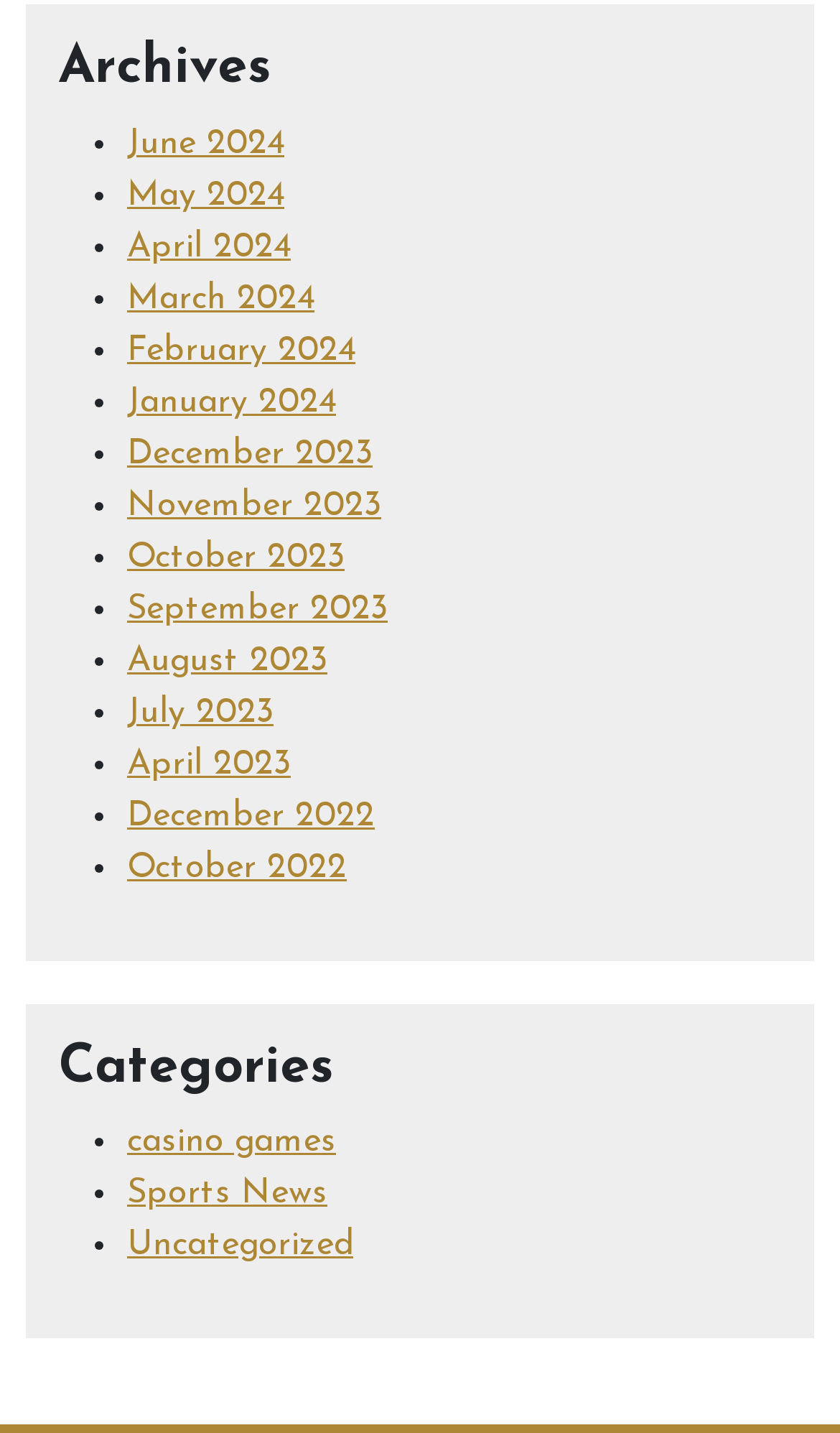Determine the bounding box coordinates of the clickable area required to perform the following instruction: "view Uncategorized category". The coordinates should be represented as four float numbers between 0 and 1: [left, top, right, bottom].

[0.151, 0.858, 0.421, 0.882]